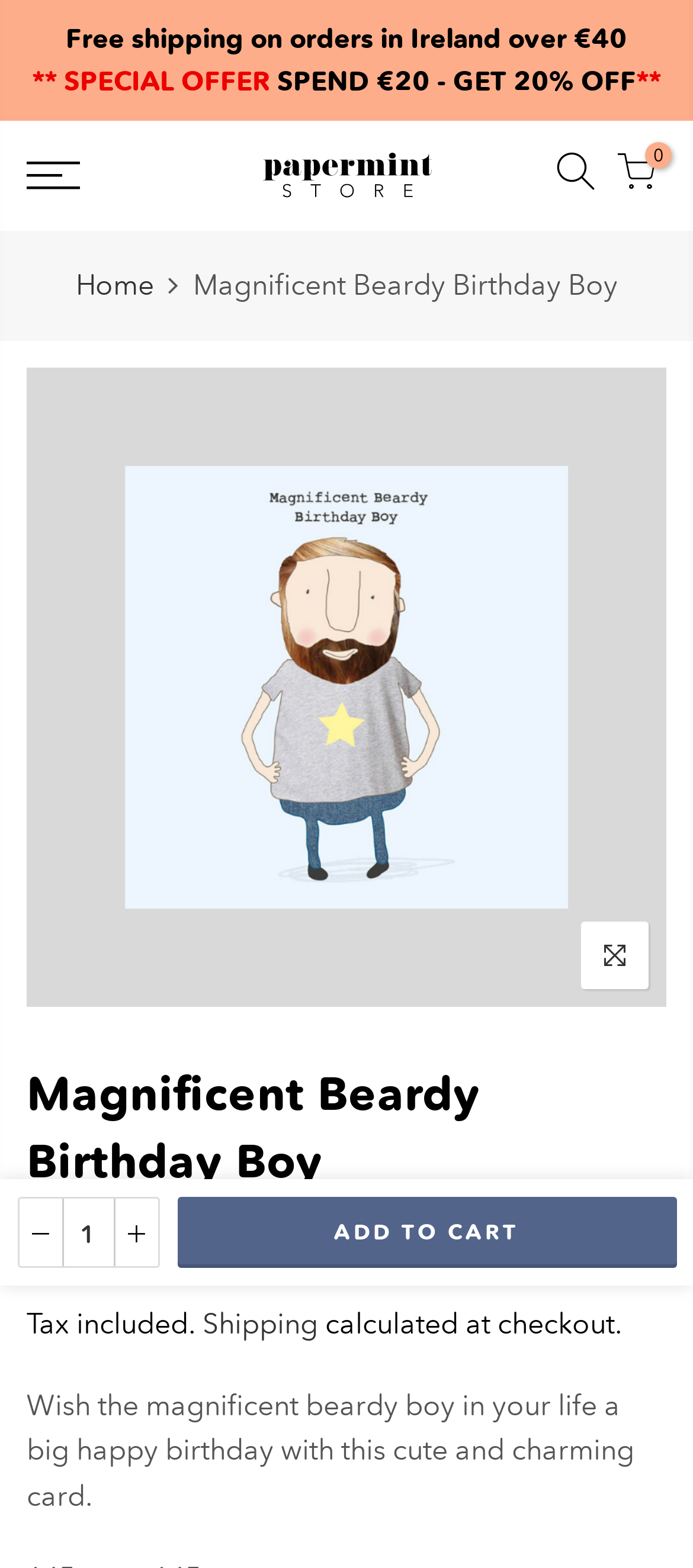What is the price of the birthday card?
Your answer should be a single word or phrase derived from the screenshot.

€3.99